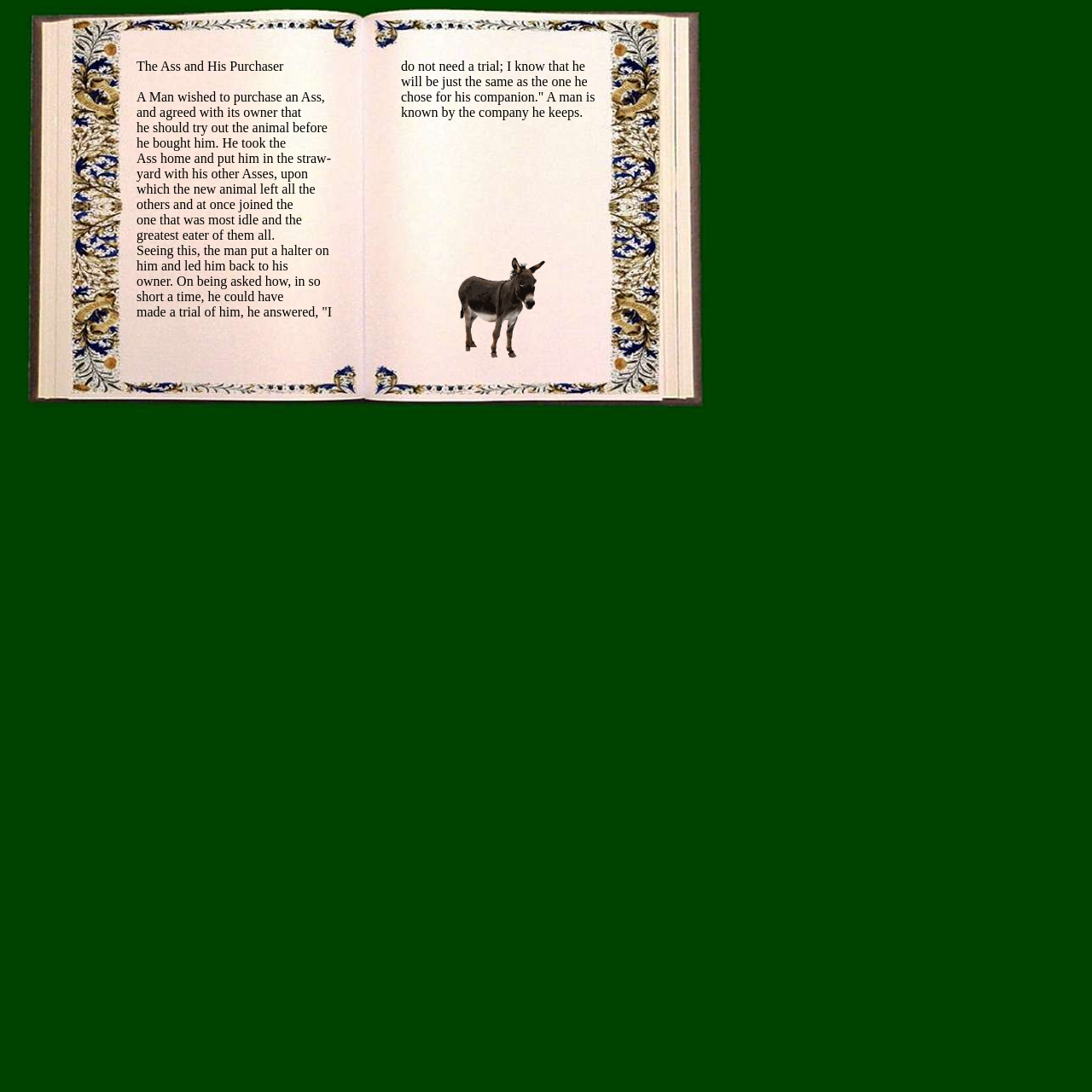What is the bounding box coordinate of the image above the first fable?
Look at the screenshot and respond with one word or a short phrase.

[0.023, 0.006, 0.648, 0.381]